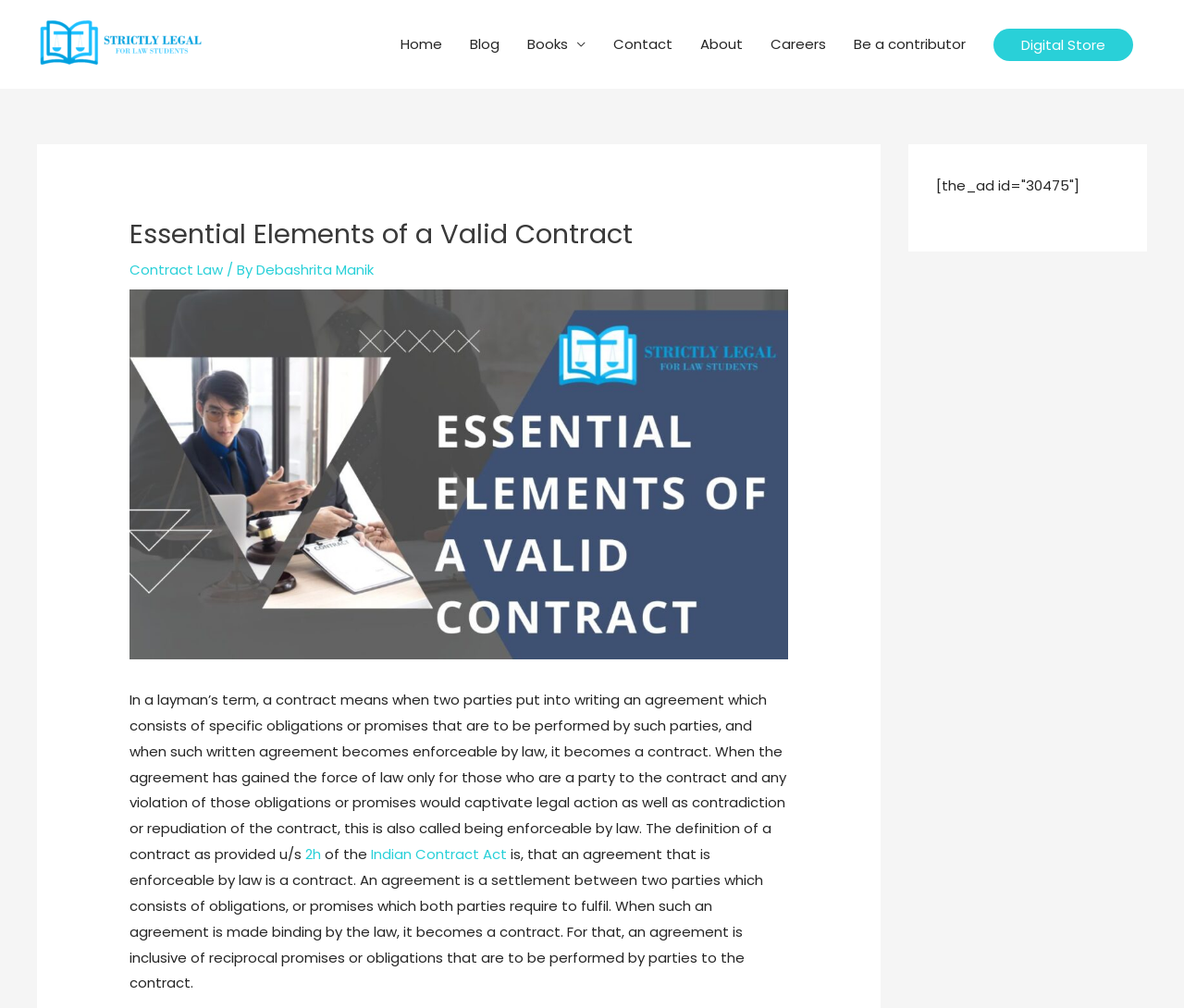Reply to the question with a single word or phrase:
What is the purpose of a contract?

To bind parties by law